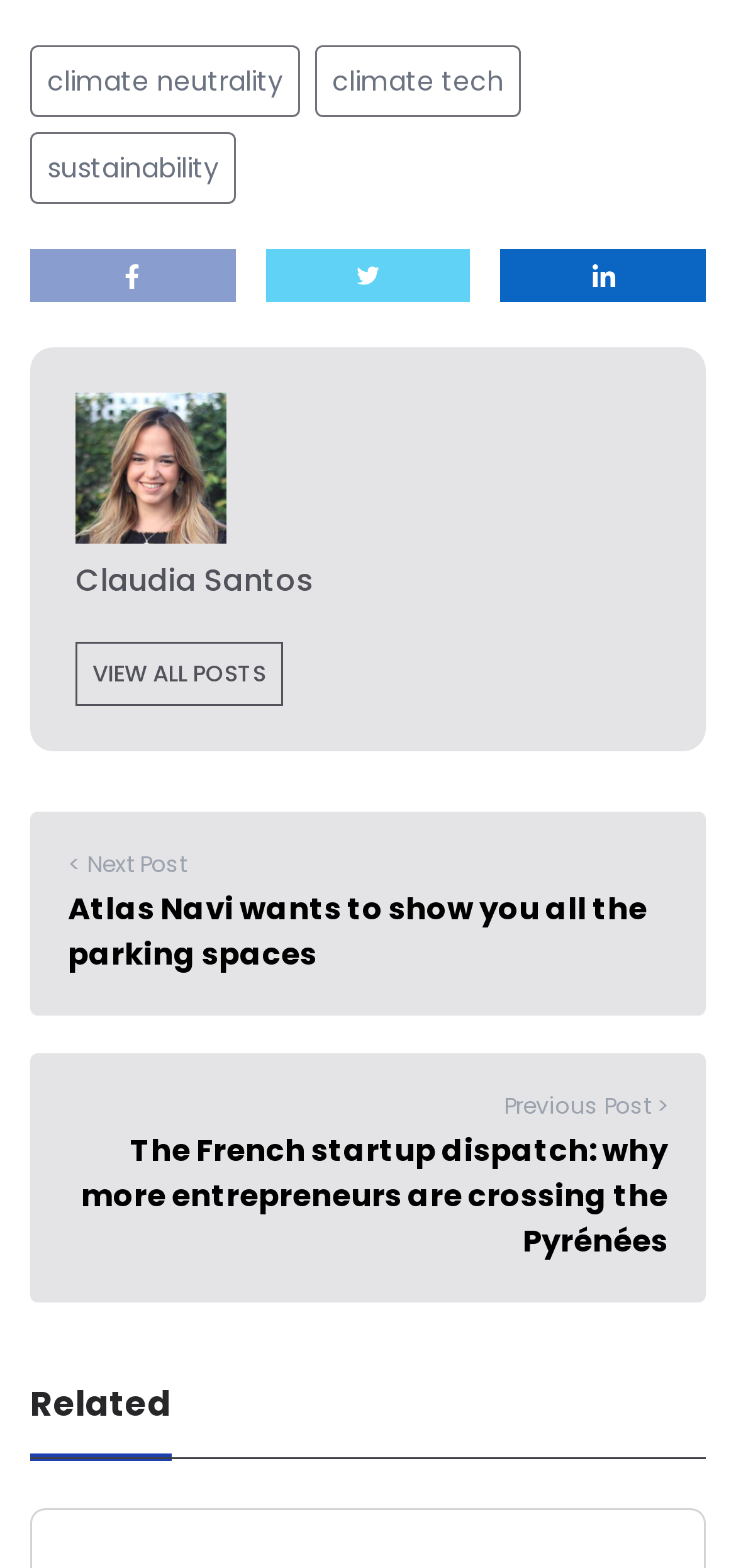Identify the bounding box coordinates of the section to be clicked to complete the task described by the following instruction: "Click on climate neutrality". The coordinates should be four float numbers between 0 and 1, formatted as [left, top, right, bottom].

[0.041, 0.029, 0.408, 0.075]